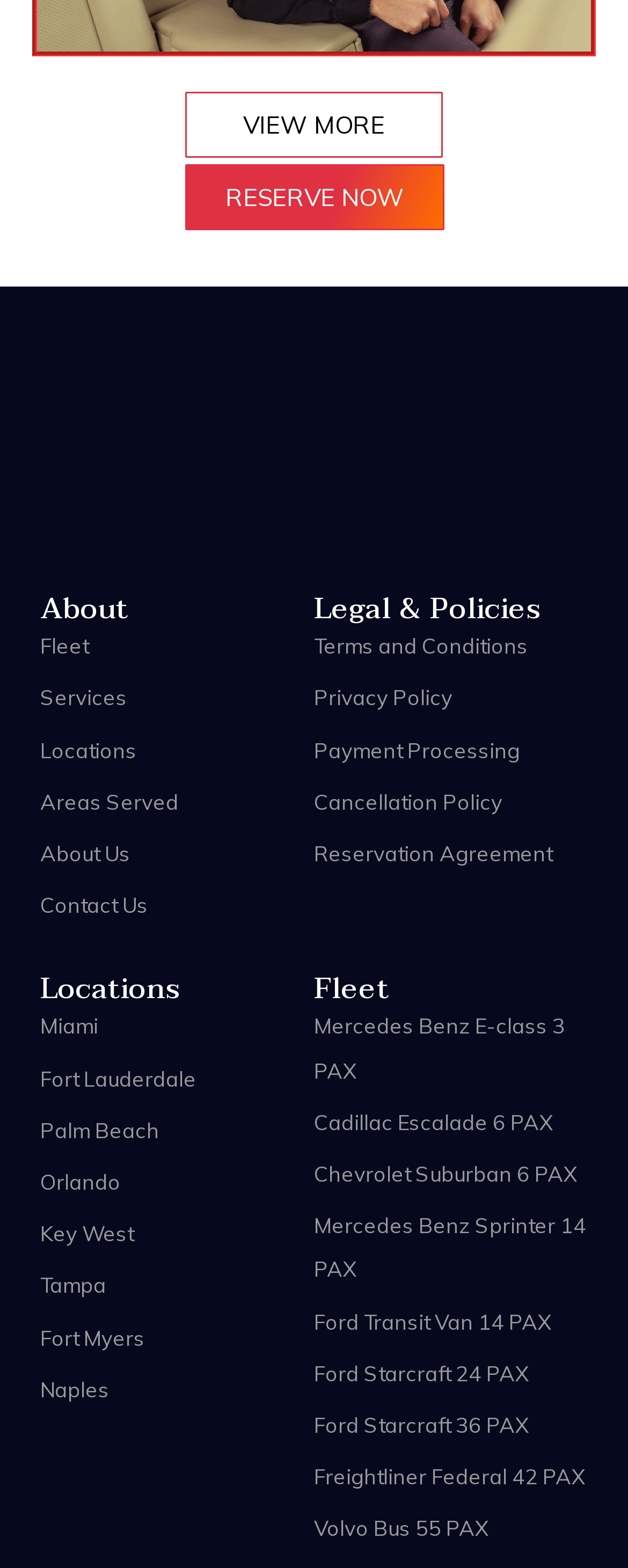Please identify the bounding box coordinates for the region that you need to click to follow this instruction: "Learn about the company".

[0.064, 0.38, 0.5, 0.399]